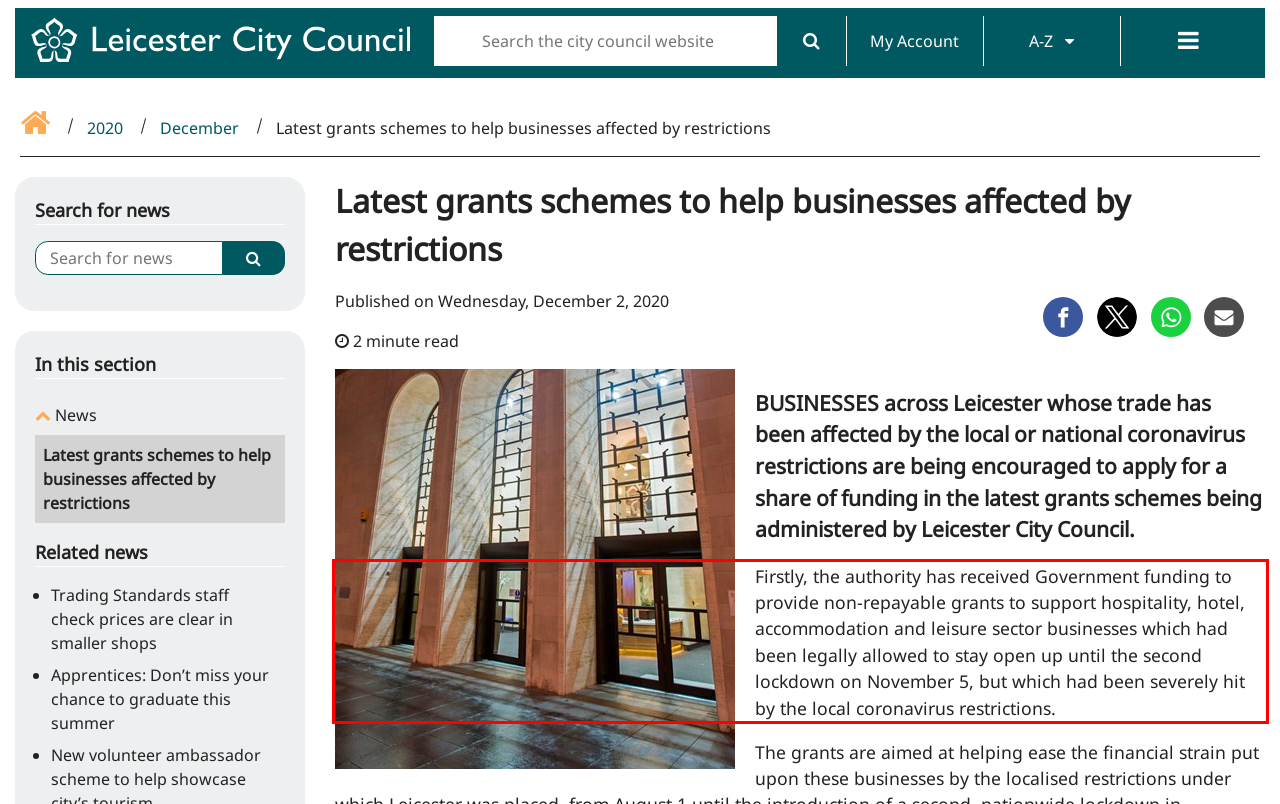Using OCR, extract the text content found within the red bounding box in the given webpage screenshot.

Firstly, the authority has received Government funding to provide non-repayable grants to support hospitality, hotel, accommodation and leisure sector businesses which had been legally allowed to stay open up until the second lockdown on November 5, but which had been severely hit by the local coronavirus restrictions.